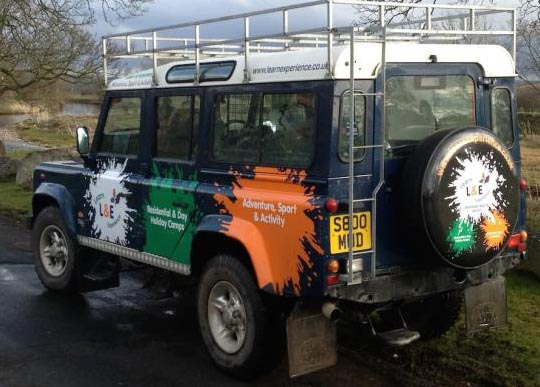Create a detailed narrative that captures the essence of the image.

The image showcases a Land Rover Defender, affectionately nicknamed "Lenny," prominently used by a holiday camp for various outdoor activities. The vehicle is adorned with vibrant graphics in orange, green, and blue, featuring the text "Adventure, Sport & Activity" alongside a logo representing the camp. The Defender's rugged design and distinctive colors highlight its role in engaging children and young people in adventurous experiences. 

This particular Land Rover has gained significant recognition within the community, as it was recently stolen but thankfully recovered, much to the relief of its fans. The backdrop hints at a serene outdoor setting, enhancing the connection between the vehicle and the adventurous spirit it embodies. This image serves not only as a representation of the vehicle but also as a symbol of community support and the shared joy of outdoor activities.